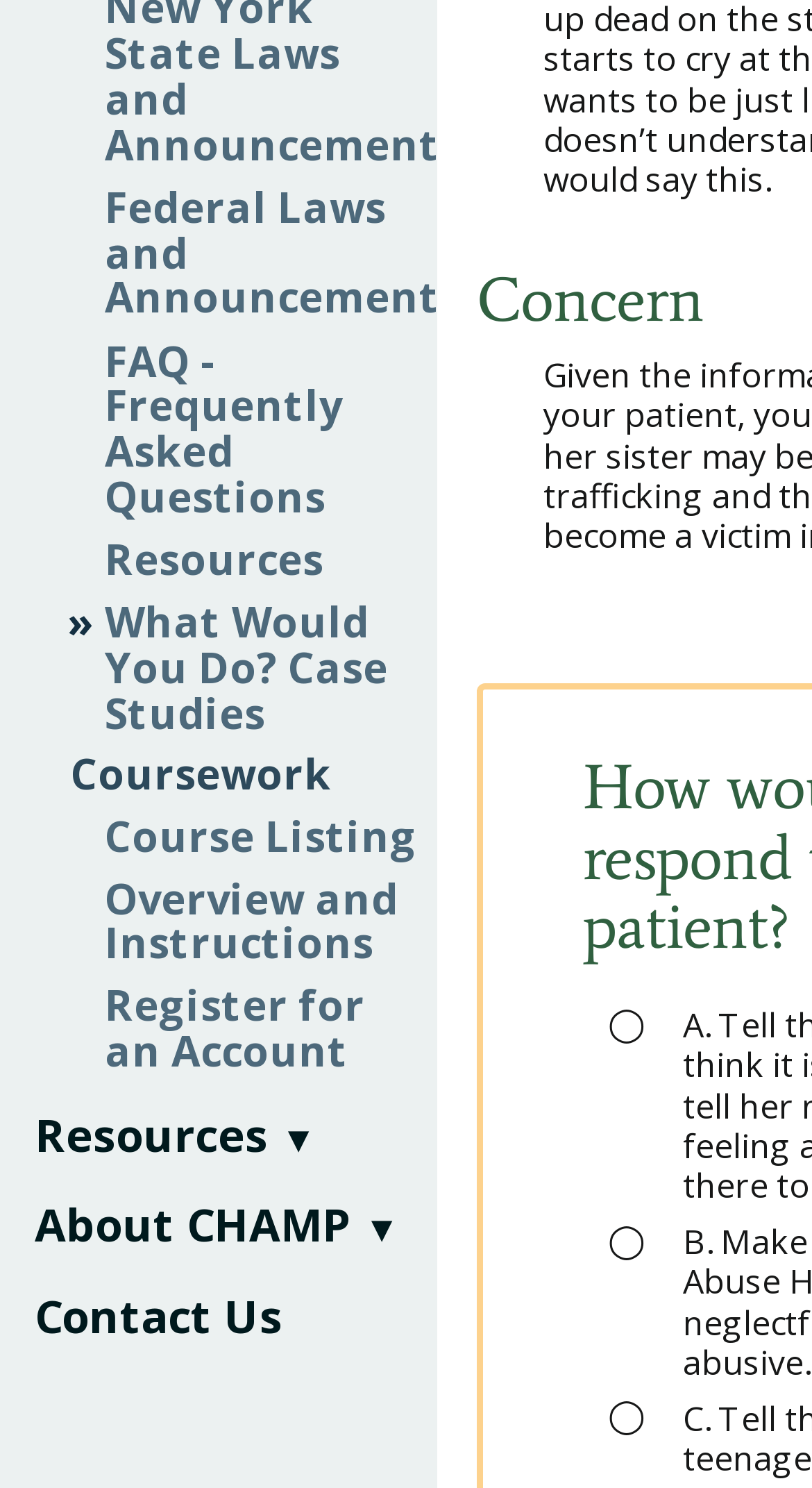Given the description "Resources ▼", determine the bounding box of the corresponding UI element.

[0.043, 0.742, 0.389, 0.782]